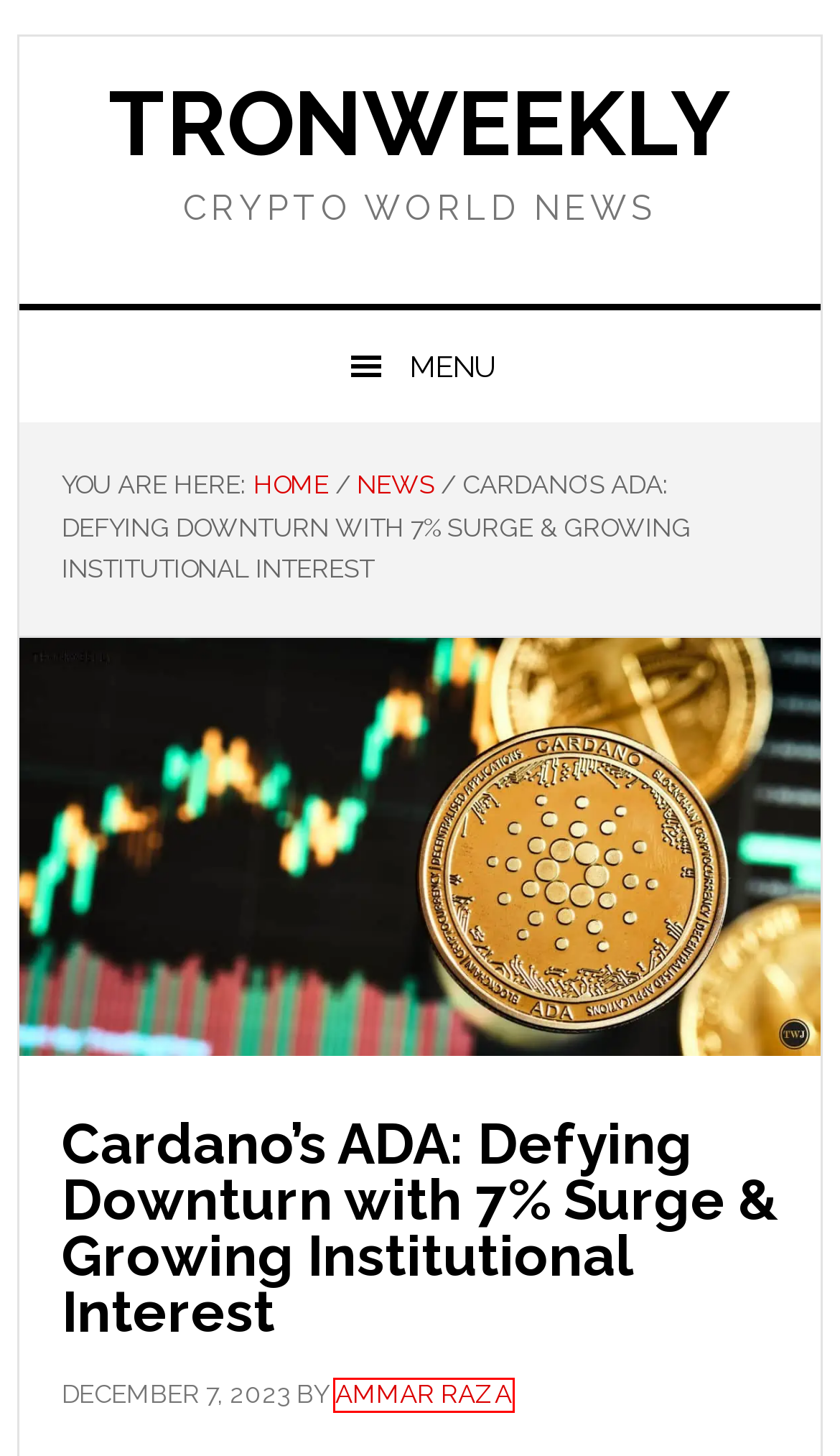Given a screenshot of a webpage with a red rectangle bounding box around a UI element, select the best matching webpage description for the new webpage that appears after clicking the highlighted element. The candidate descriptions are:
A. TronWeekly : Latest Tron, Ripple, Bitcoin, And Blockchain News & Analysis
B. Meet The Founder » TronWeekly
C. Ammar Raza, Author At TronWeekly
D. Crypto News | Bitcoin Market | Ripple News | Altcoin News |Tron Weekly Crypto
E. Editorial Policy » TronWeekly
F. Event And Tron Parties » TronWeekly
G. Crypto Scam » TronWeekly
H. Cardano (ADA) Key Developments Propel Price Rally: Analyst Eyes Breakout At $0.57 Resistance

C